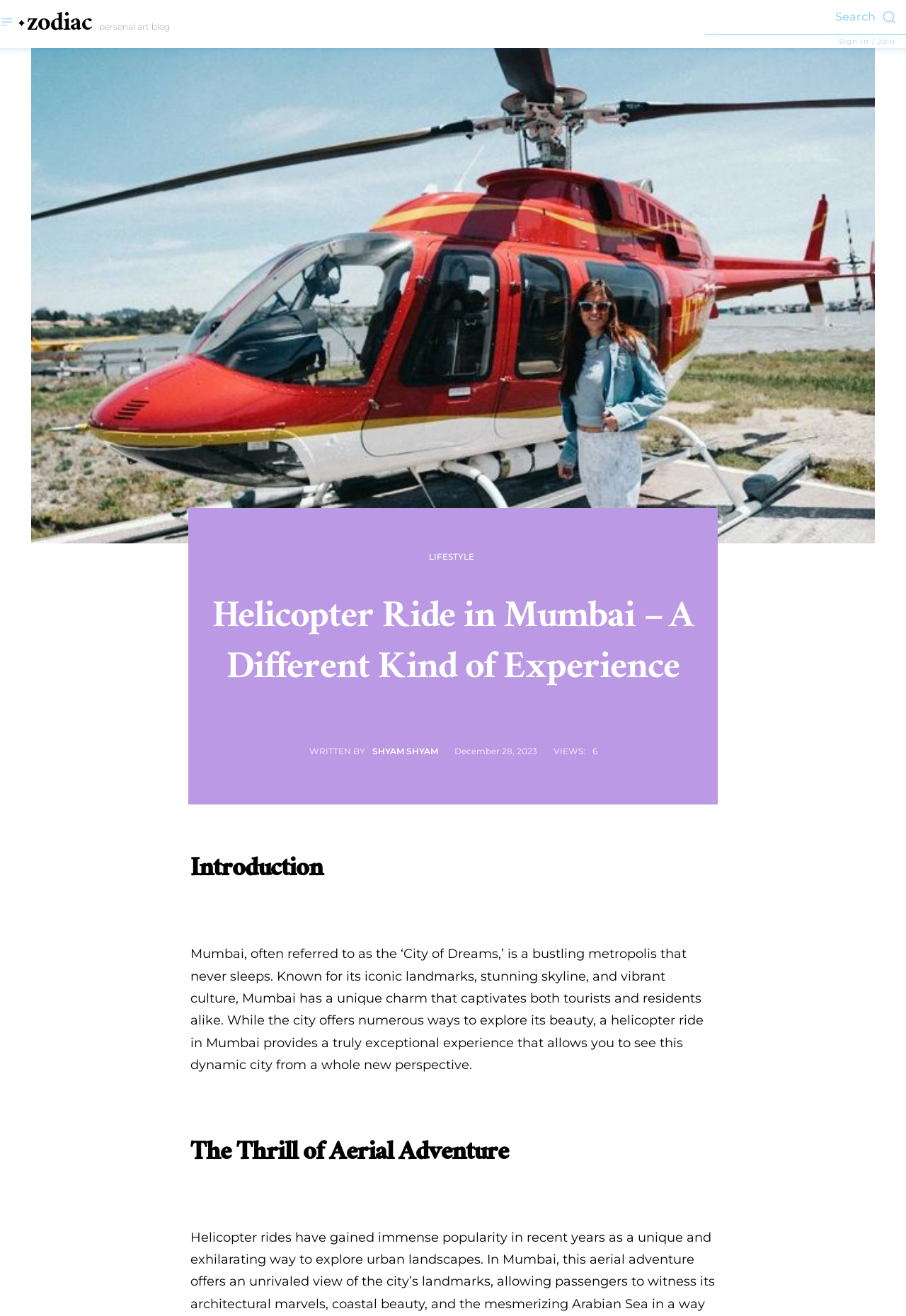Answer this question using a single word or a brief phrase:
What is the date of the article?

December 28, 2023